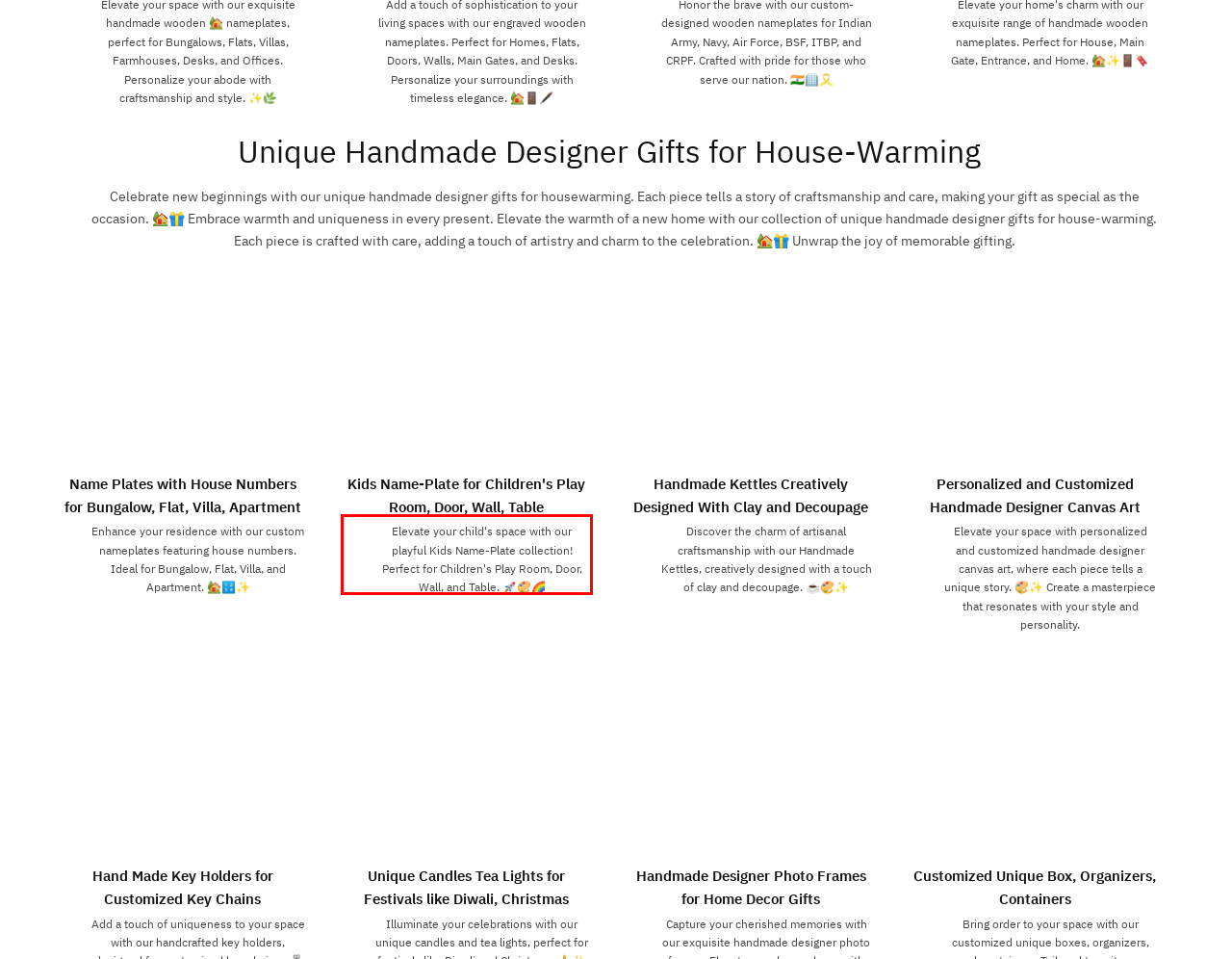Please perform OCR on the text content within the red bounding box that is highlighted in the provided webpage screenshot.

Elevate your child's space with our playful Kids Name-Plate collection! Perfect for Children's Play Room, Door, Wall, and Table. 🚀🎨🌈